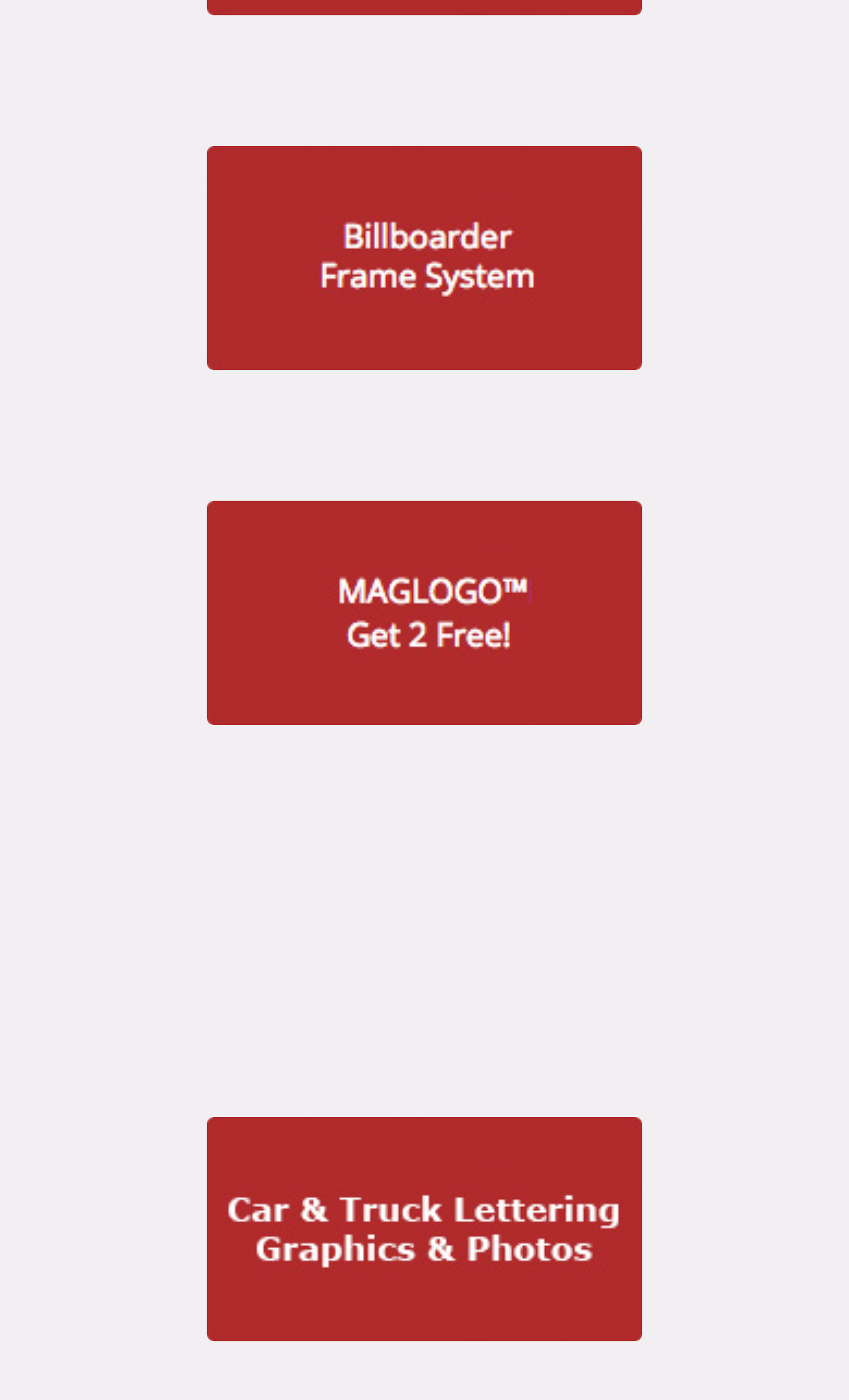Predict the bounding box coordinates of the UI element that matches this description: "title="maglogo"". The coordinates should be in the format [left, top, right, bottom] with each value between 0 and 1.

[0.244, 0.358, 0.756, 0.519]